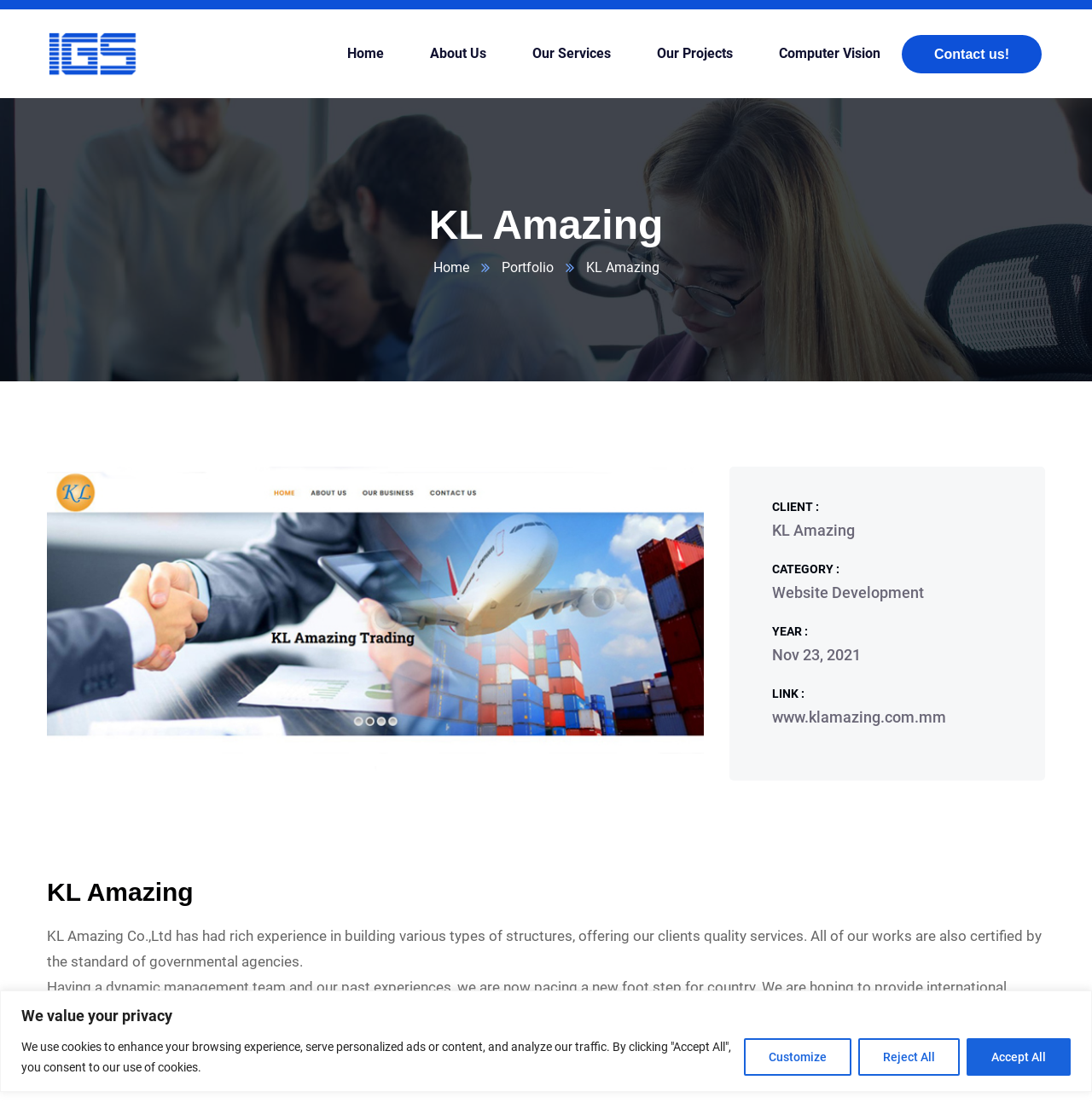Determine the bounding box coordinates for the HTML element described here: "Portfolio".

[0.459, 0.234, 0.507, 0.248]